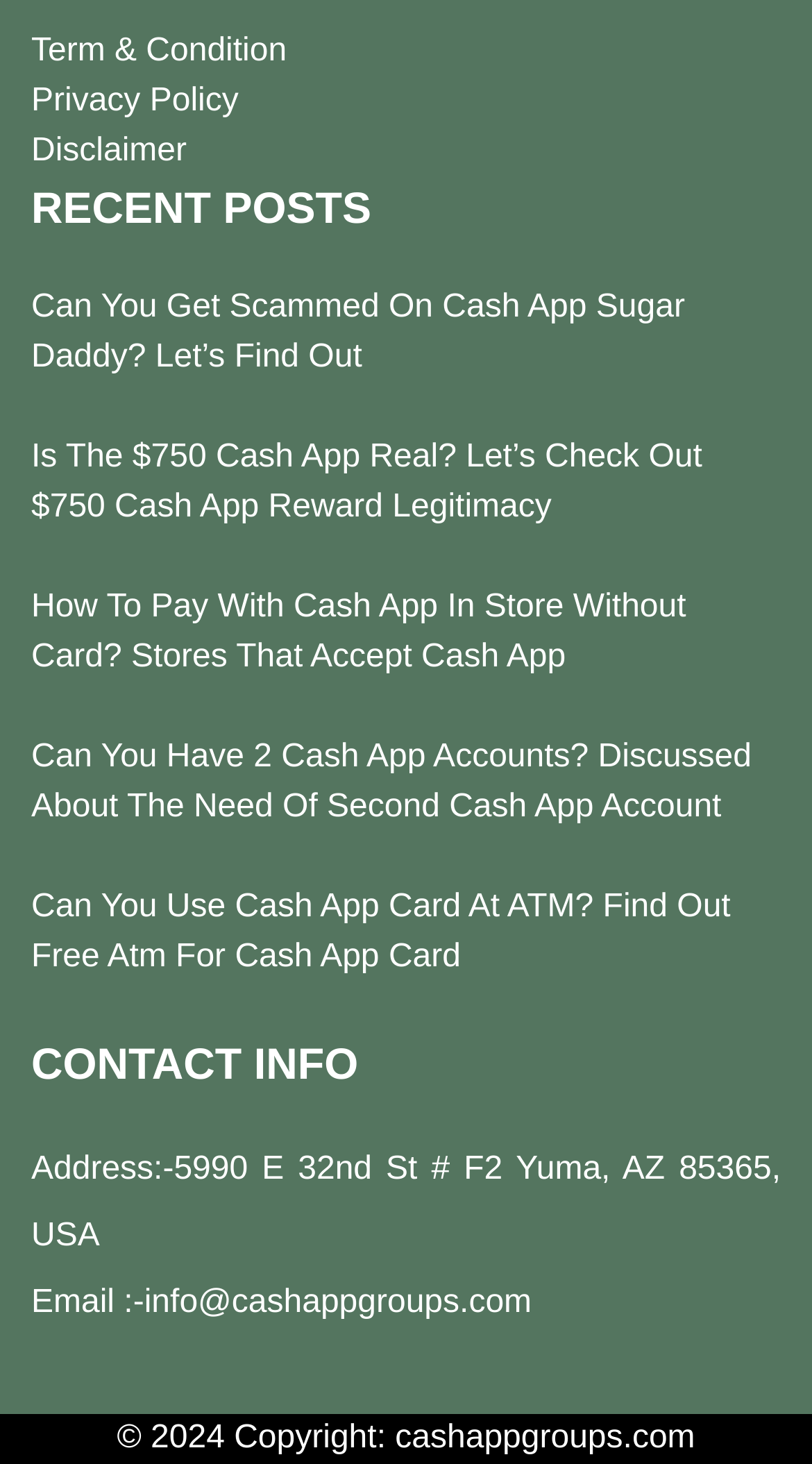What is the email address of the company?
Please provide a comprehensive and detailed answer to the question.

I searched for the email address in the 'CONTACT INFO' section and found it next to the 'Email :-' label, which is 'info@cashappgroups.com'.